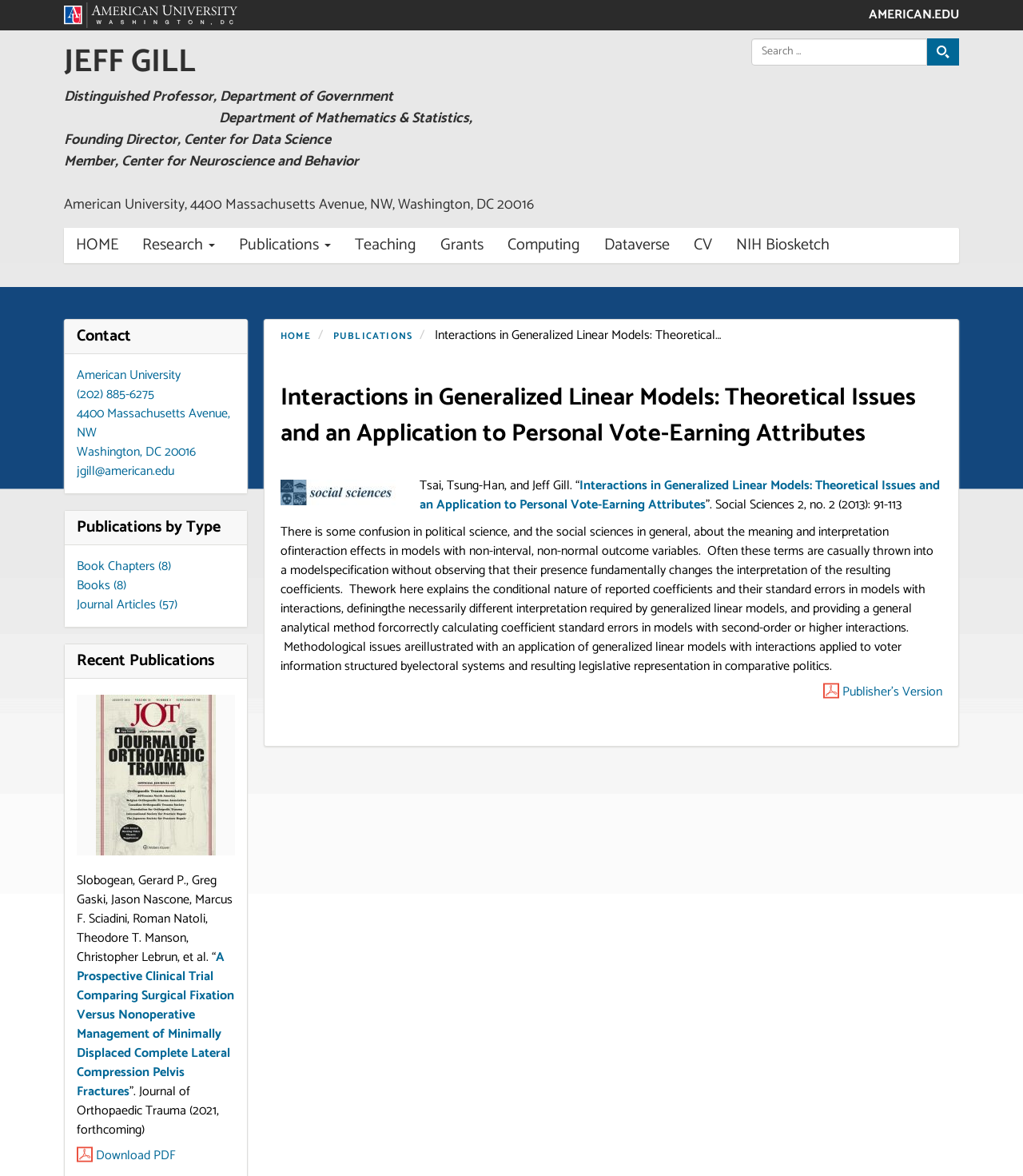Provide the bounding box coordinates in the format (top-left x, top-left y, bottom-right x, bottom-right y). All values are floating point numbers between 0 and 1. Determine the bounding box coordinate of the UI element described as: parent_node: AMERICAN.EDU title="Jeff Gill"

[0.062, 0.002, 0.232, 0.024]